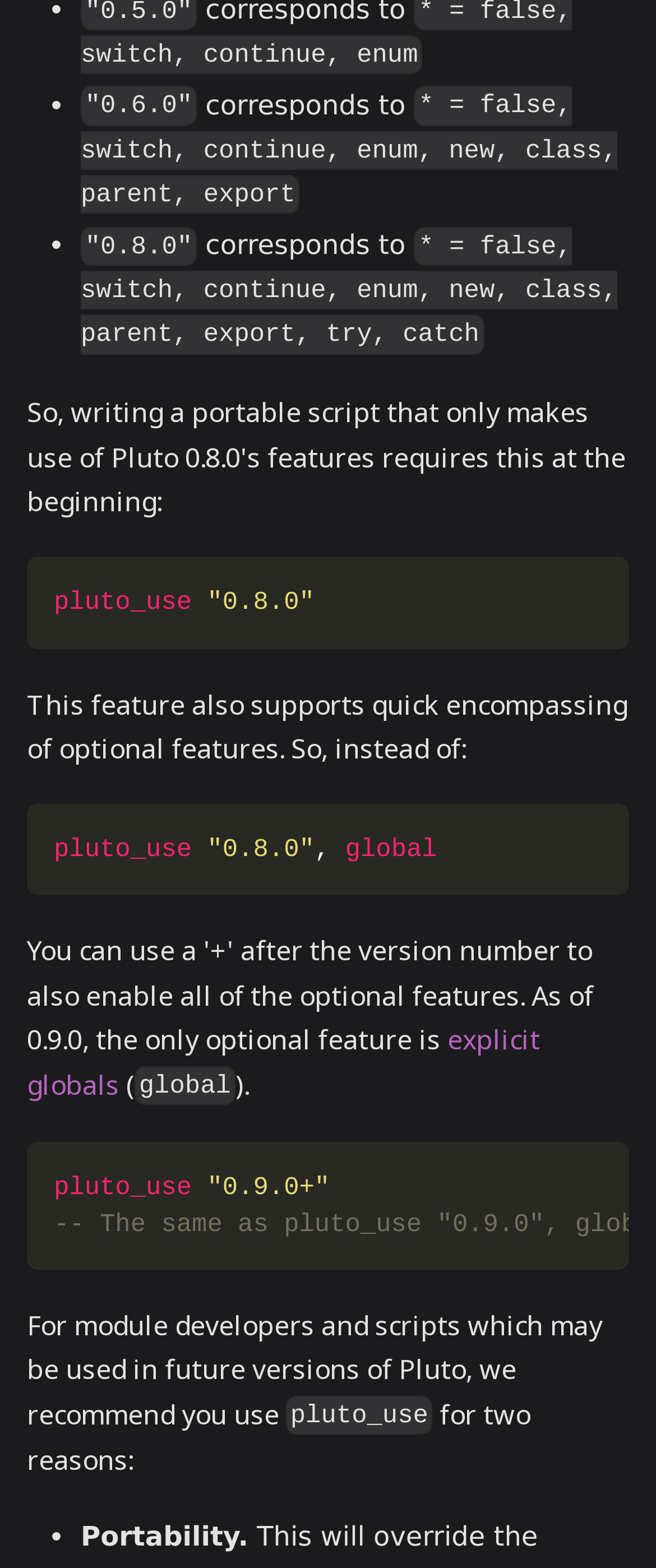What is the relationship between 'pluto_use' and 'global'?
Please give a detailed and elaborate explanation in response to the question.

The question asks about the relationship between 'pluto_use' and 'global'. By reading the generic elements and their corresponding code elements, we can see that 'global' is an optional feature of 'pluto_use', which suggests that the relationship between 'pluto_use' and 'global' is that 'global' is an optional feature of 'pluto_use'.